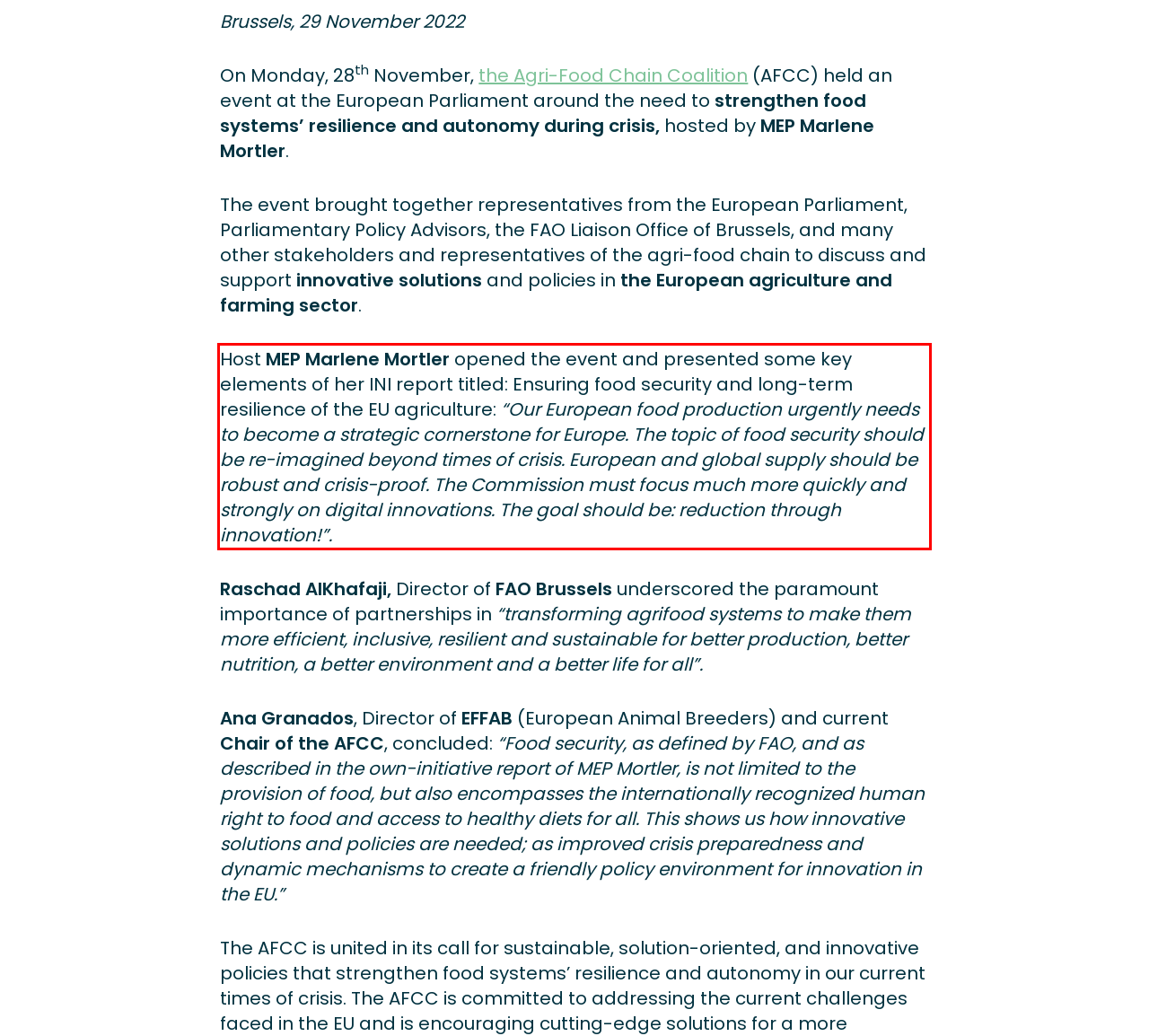Examine the webpage screenshot, find the red bounding box, and extract the text content within this marked area.

Host MEP Marlene Mortler opened the event and presented some key elements of her INI report titled: Ensuring food security and long-term resilience of the EU agriculture: “Our European food production urgently needs to become a strategic cornerstone for Europe. The topic of food security should be re-imagined beyond times of crisis. European and global supply should be robust and crisis-proof. The Commission must focus much more quickly and strongly on digital innovations. The goal should be: reduction through innovation!”.